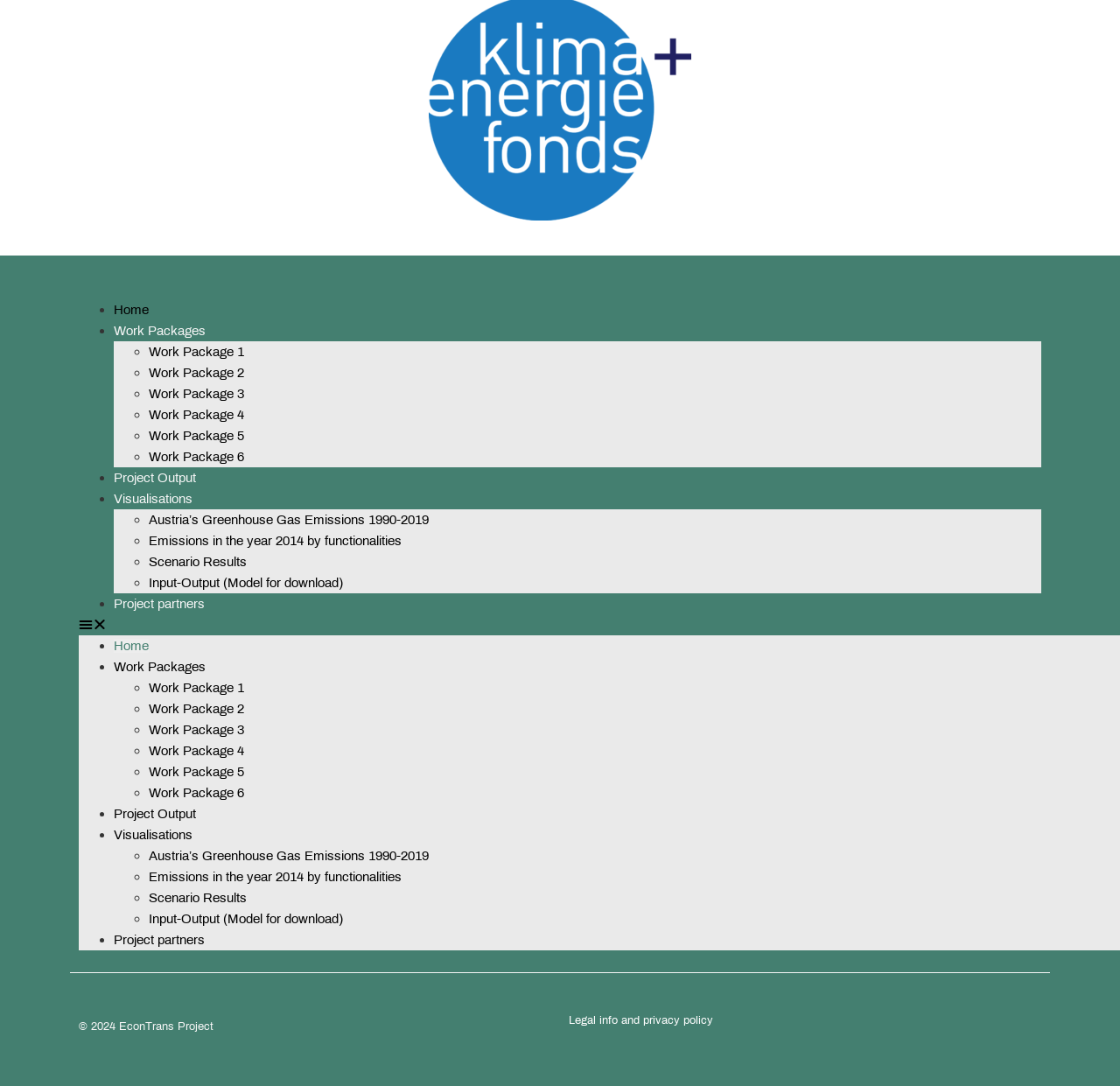Select the bounding box coordinates of the element I need to click to carry out the following instruction: "view legal info and privacy policy".

[0.508, 0.934, 0.637, 0.945]